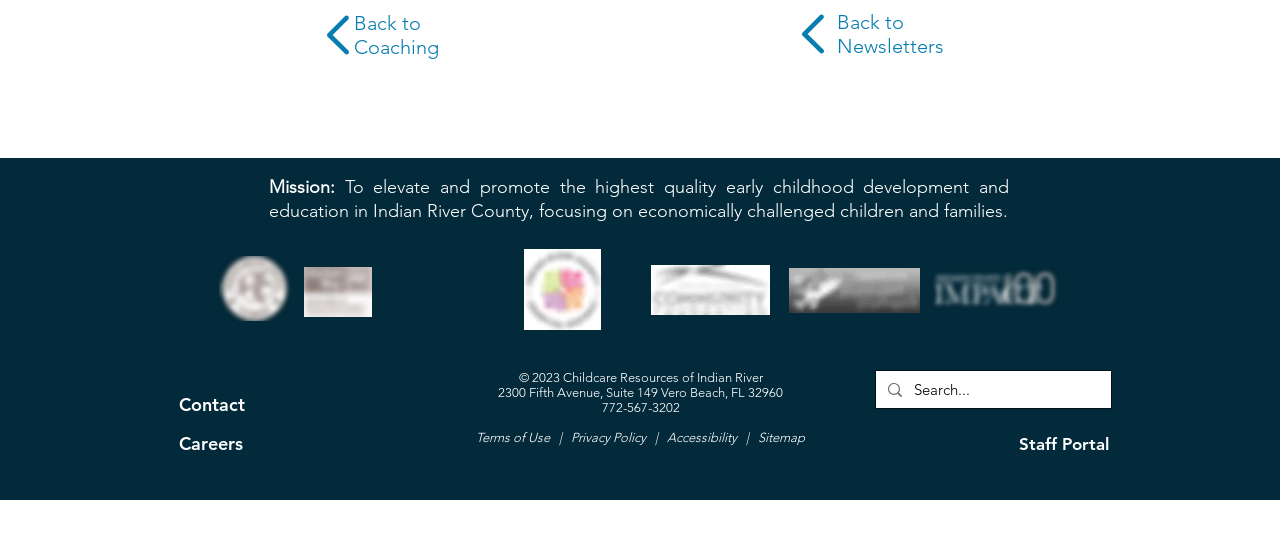Can you show the bounding box coordinates of the region to click on to complete the task described in the instruction: "Access Staff Portal"?

[0.796, 0.779, 0.866, 0.815]